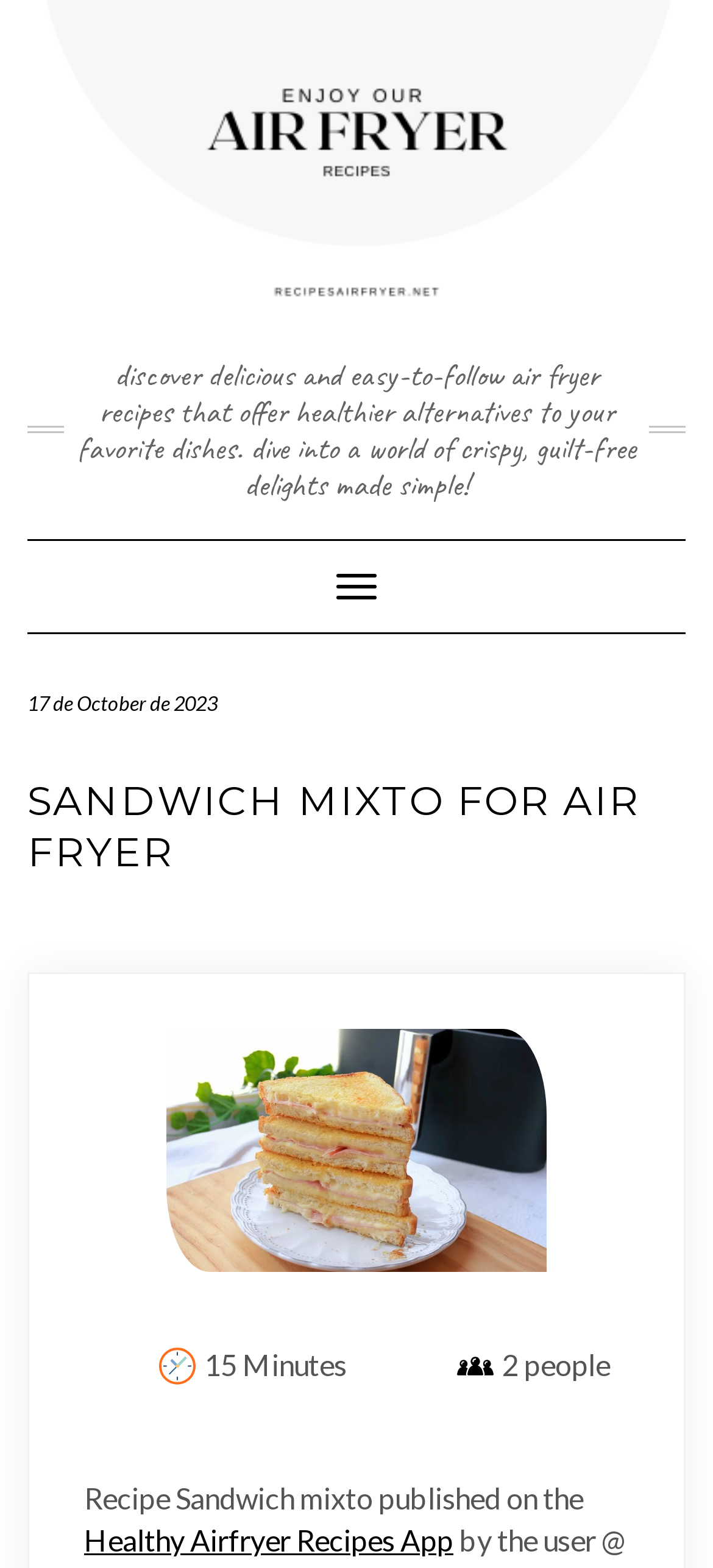How long does it take to prepare the Sandwich mixto recipe?
Please look at the screenshot and answer in one word or a short phrase.

15 Minutes